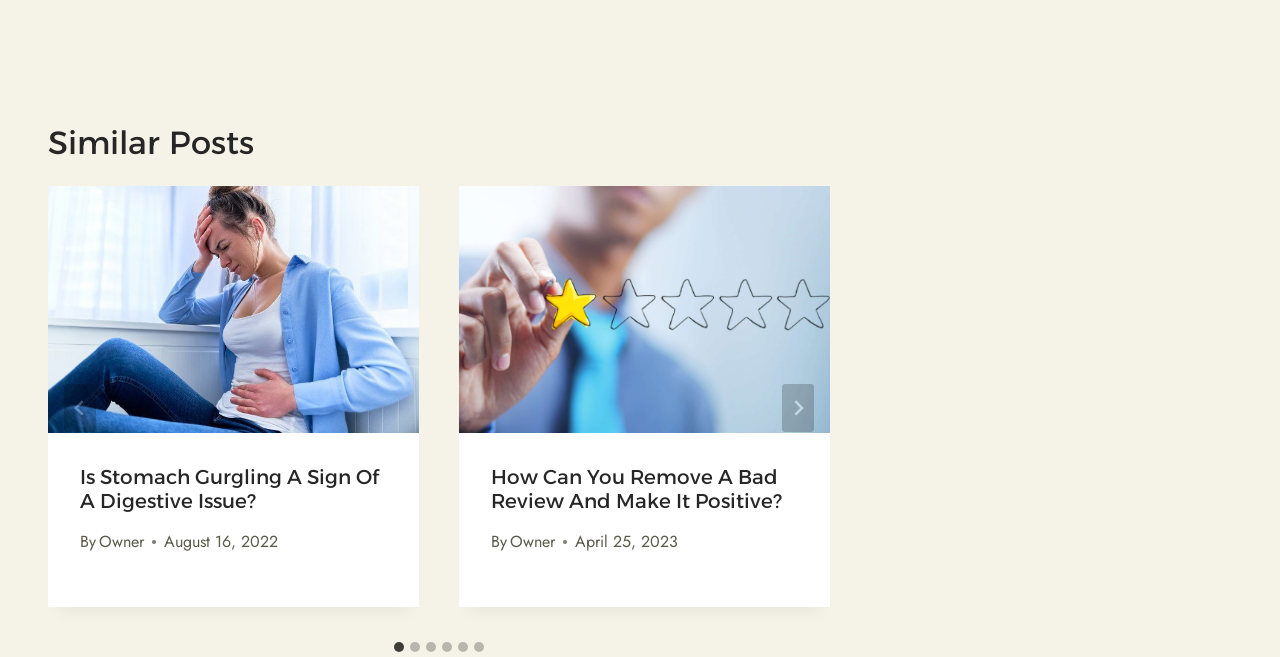Using the information in the image, give a comprehensive answer to the question: 
What is the date of the second post?

I found the date of the second post by looking at the time element inside the second tabpanel, which contains the text 'April 25, 2023'.